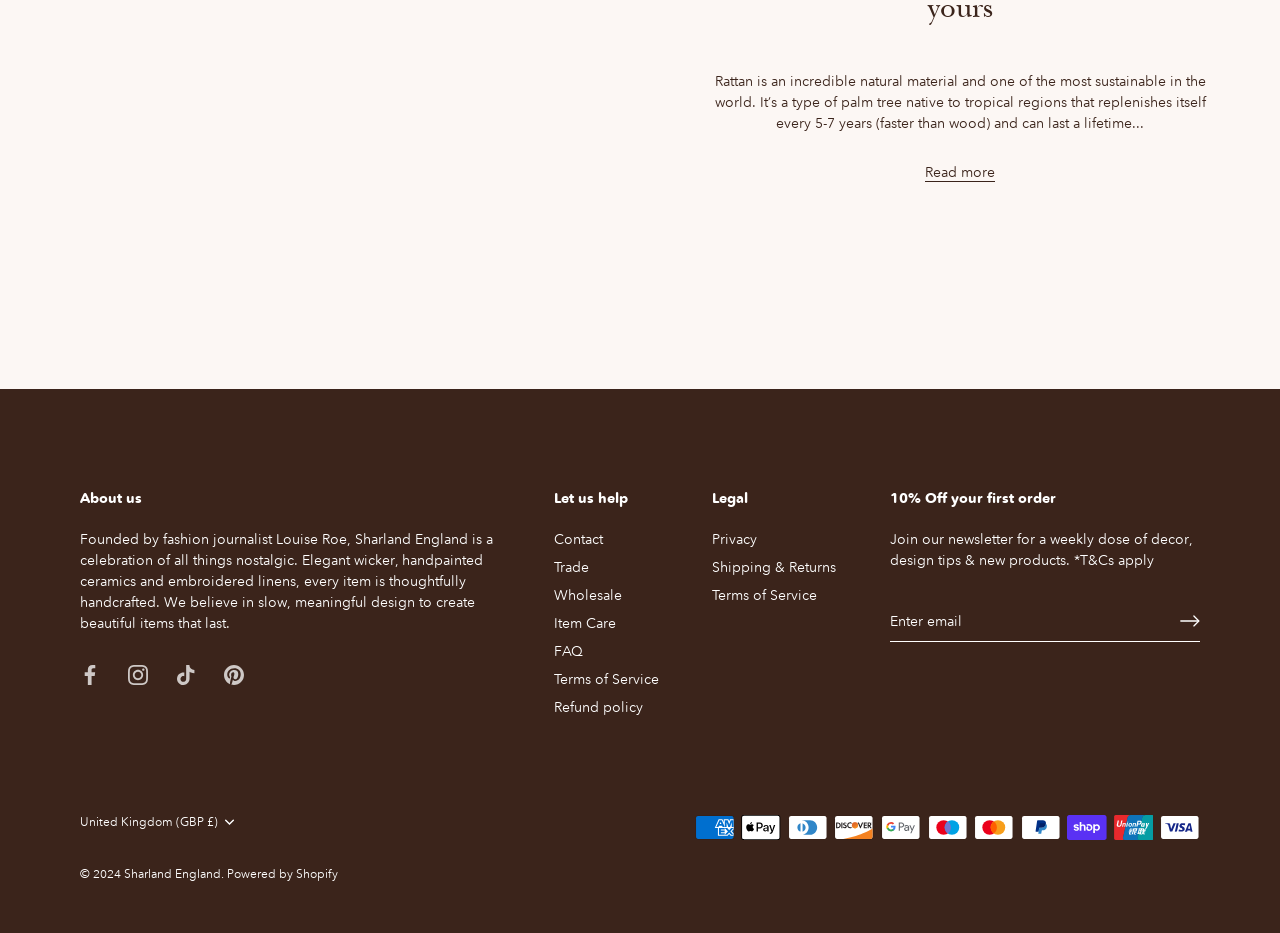Please identify the bounding box coordinates of the element on the webpage that should be clicked to follow this instruction: "Click the 'Home' link". The bounding box coordinates should be given as four float numbers between 0 and 1, formatted as [left, top, right, bottom].

None